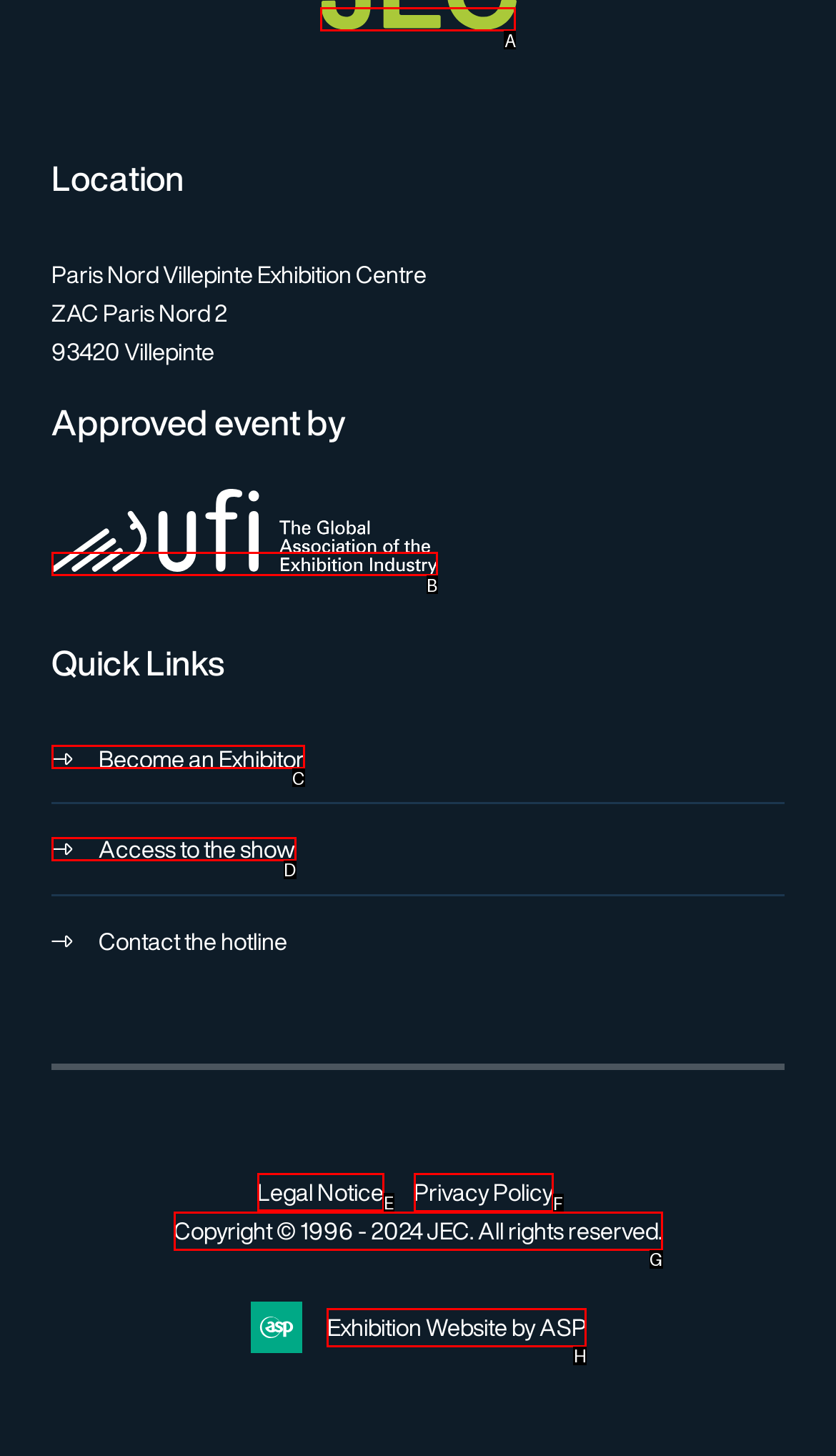Indicate the letter of the UI element that should be clicked to accomplish the task: View Legal Notice. Answer with the letter only.

E